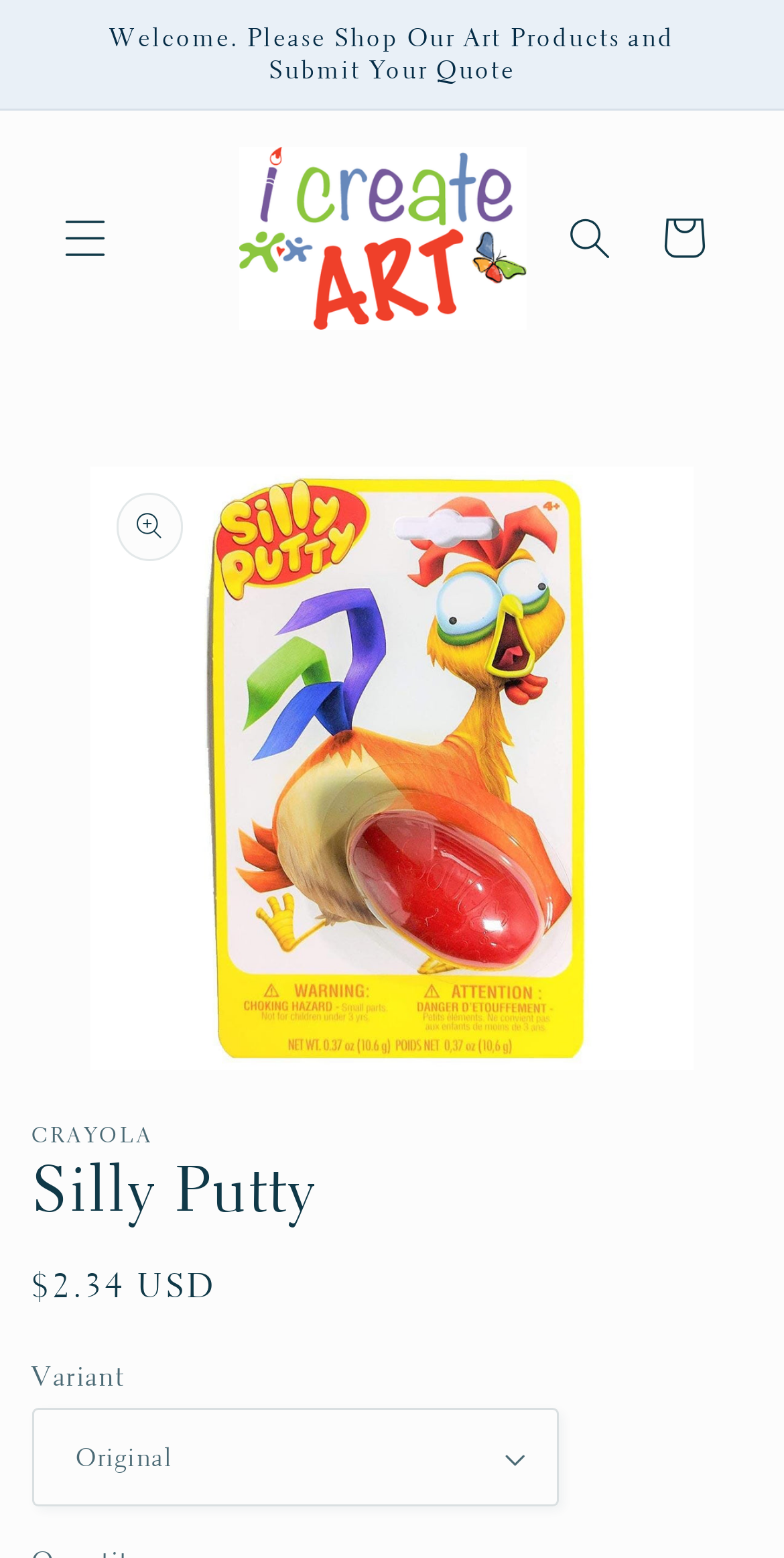What is the name of the product shown?
Using the details shown in the screenshot, provide a comprehensive answer to the question.

By examining the webpage, I can see a heading that says 'Silly Putty' which is the name of the product being displayed.